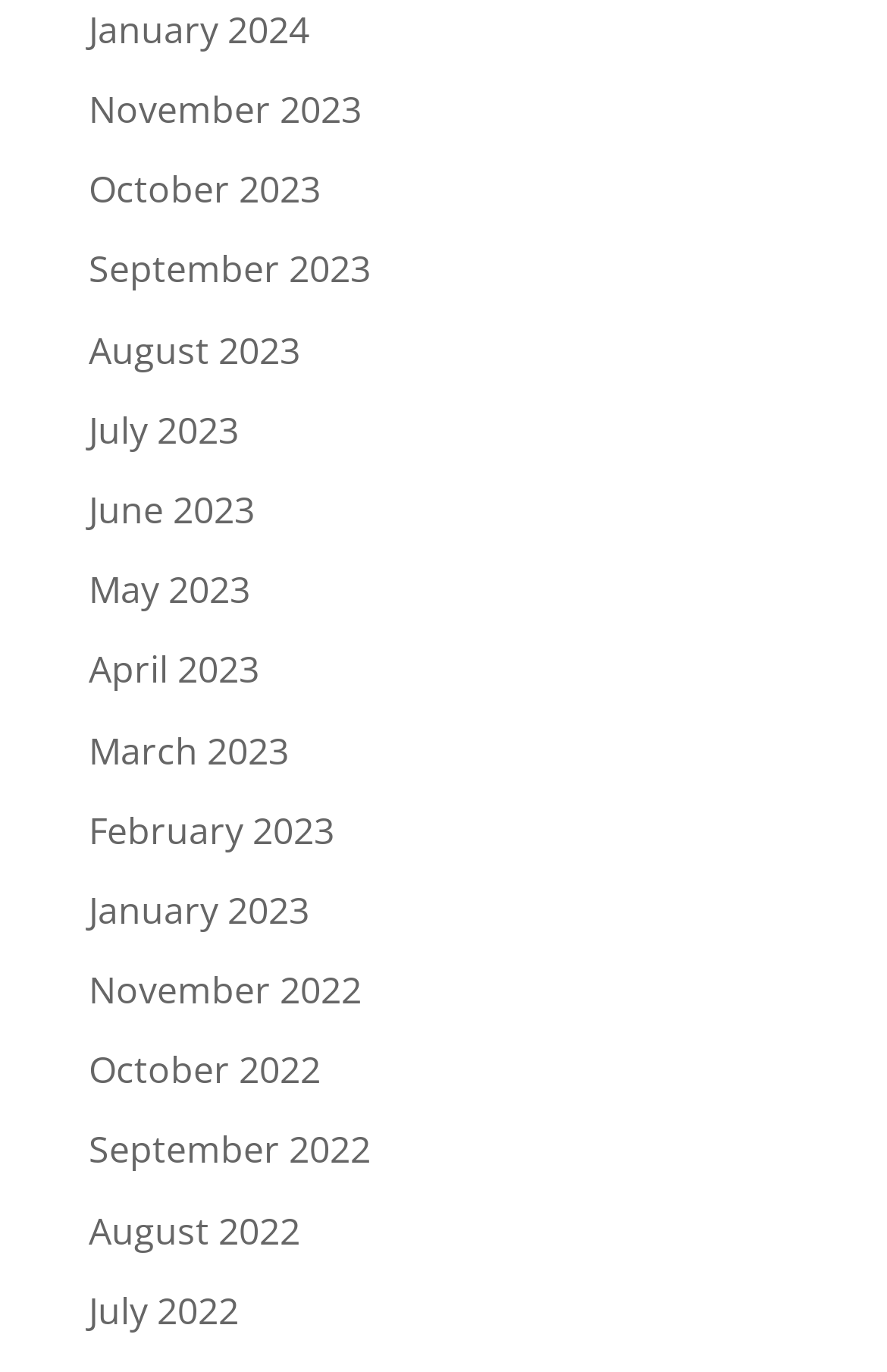Using the elements shown in the image, answer the question comprehensively: How many months are listed in 2023?

I counted the number of links with '2023' in their text and found that there are 12 months listed in 2023, from January 2023 to December 2023.